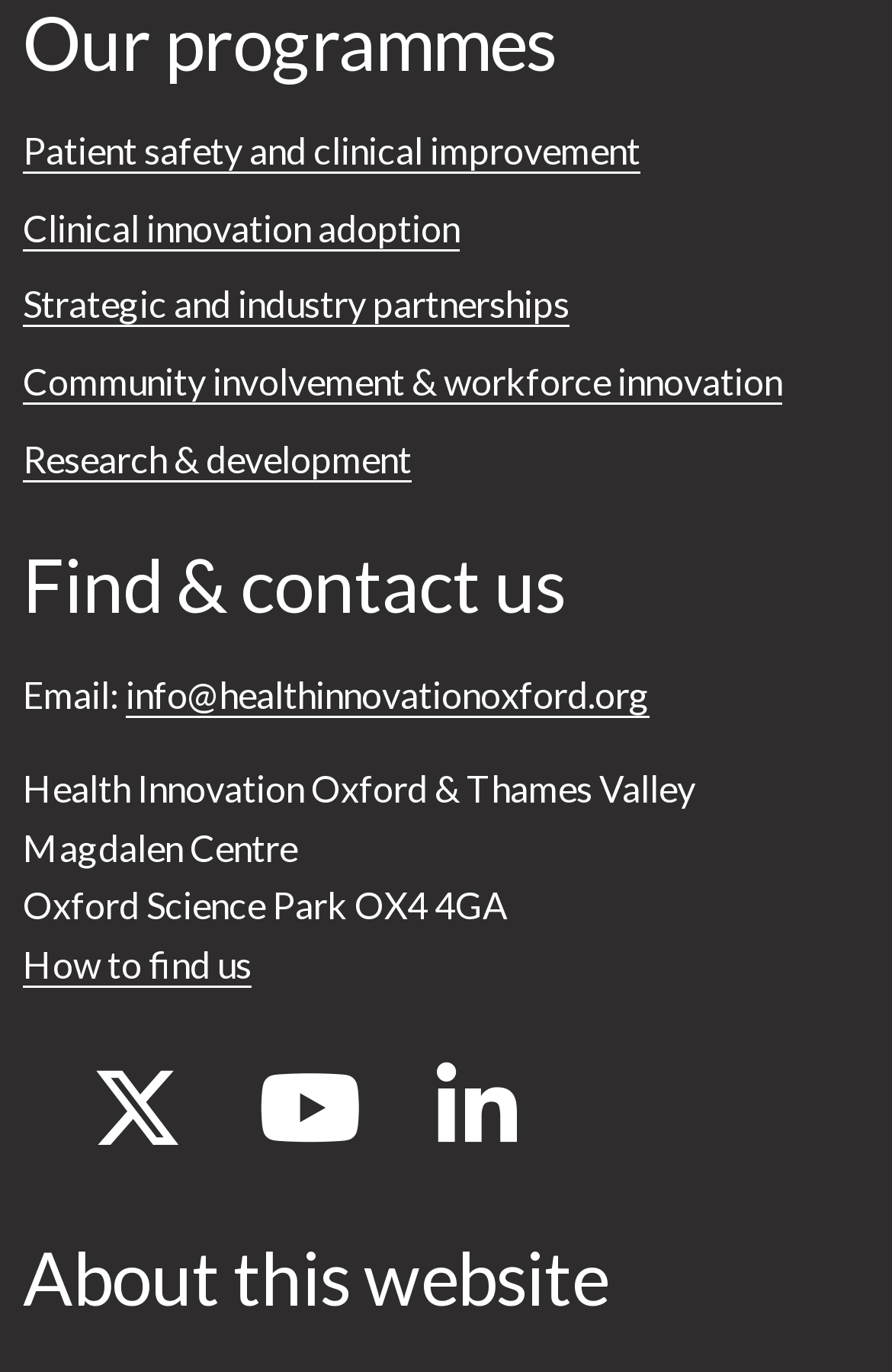Specify the bounding box coordinates of the area to click in order to follow the given instruction: "Learn more about Research & development."

[0.026, 0.318, 0.462, 0.349]